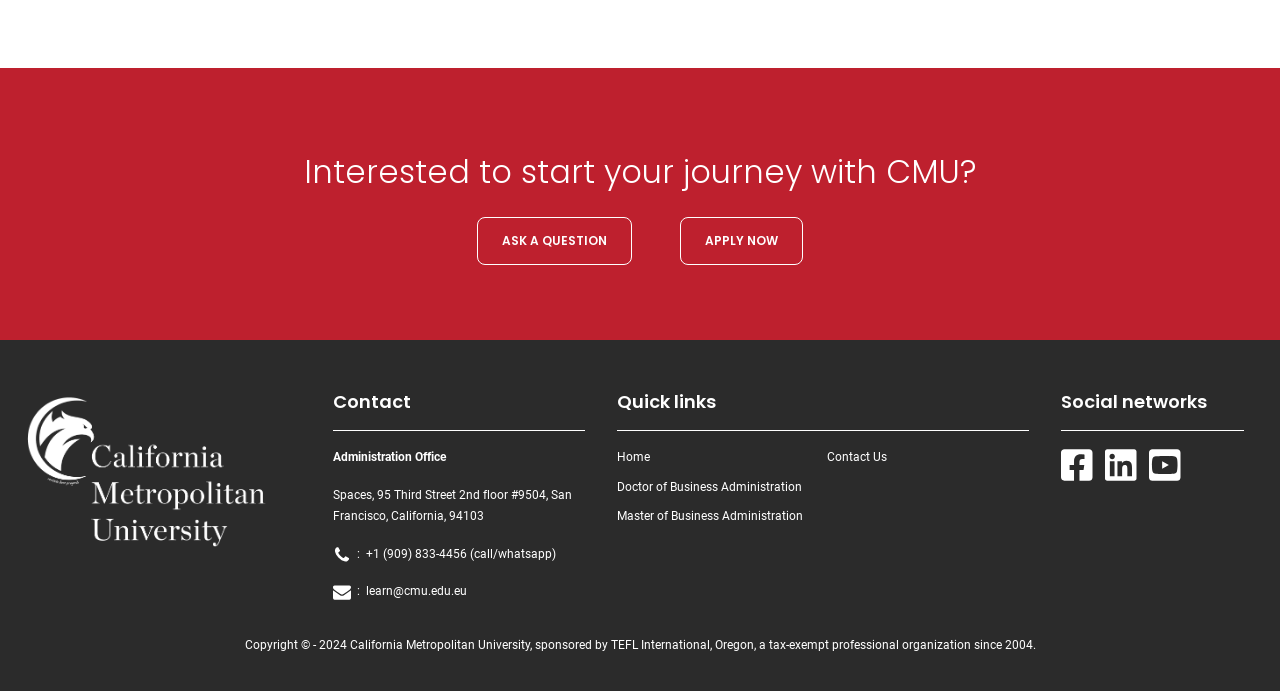Answer the question using only one word or a concise phrase: What is the name of the university?

California Metropolitan University